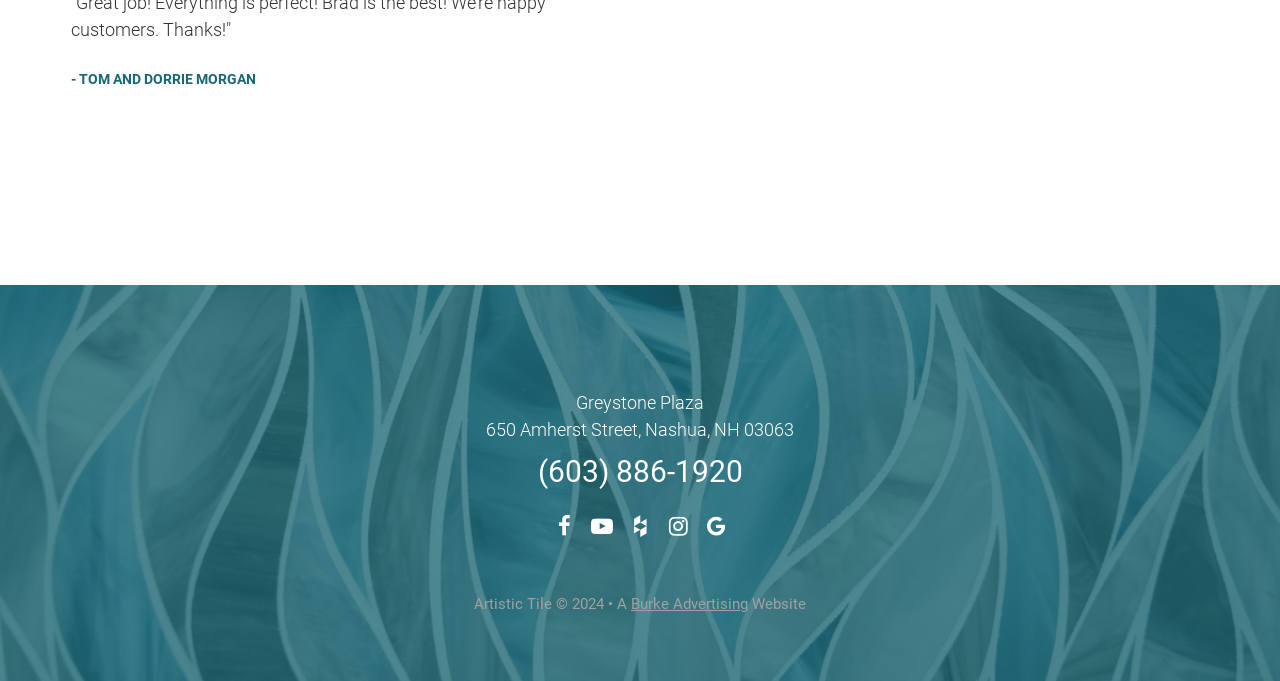Provide the bounding box coordinates of the HTML element this sentence describes: "". The bounding box coordinates consist of four float numbers between 0 and 1, i.e., [left, top, right, bottom].

[0.431, 0.757, 0.45, 0.789]